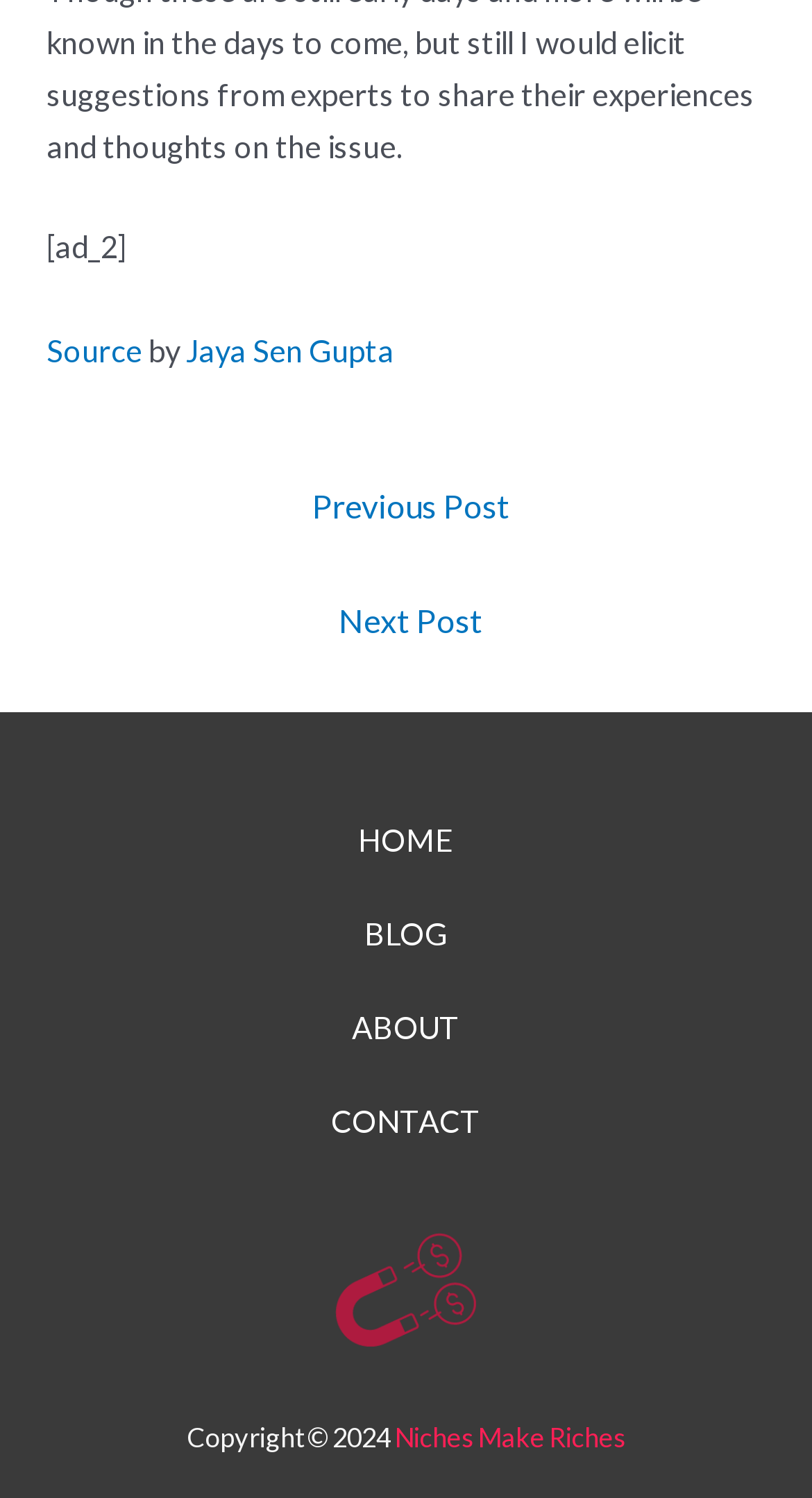What is the author of the current post?
Please answer the question with as much detail as possible using the screenshot.

The author of the current post can be found by looking at the text 'by' followed by the author's name, which is 'Jaya Sen Gupta'.